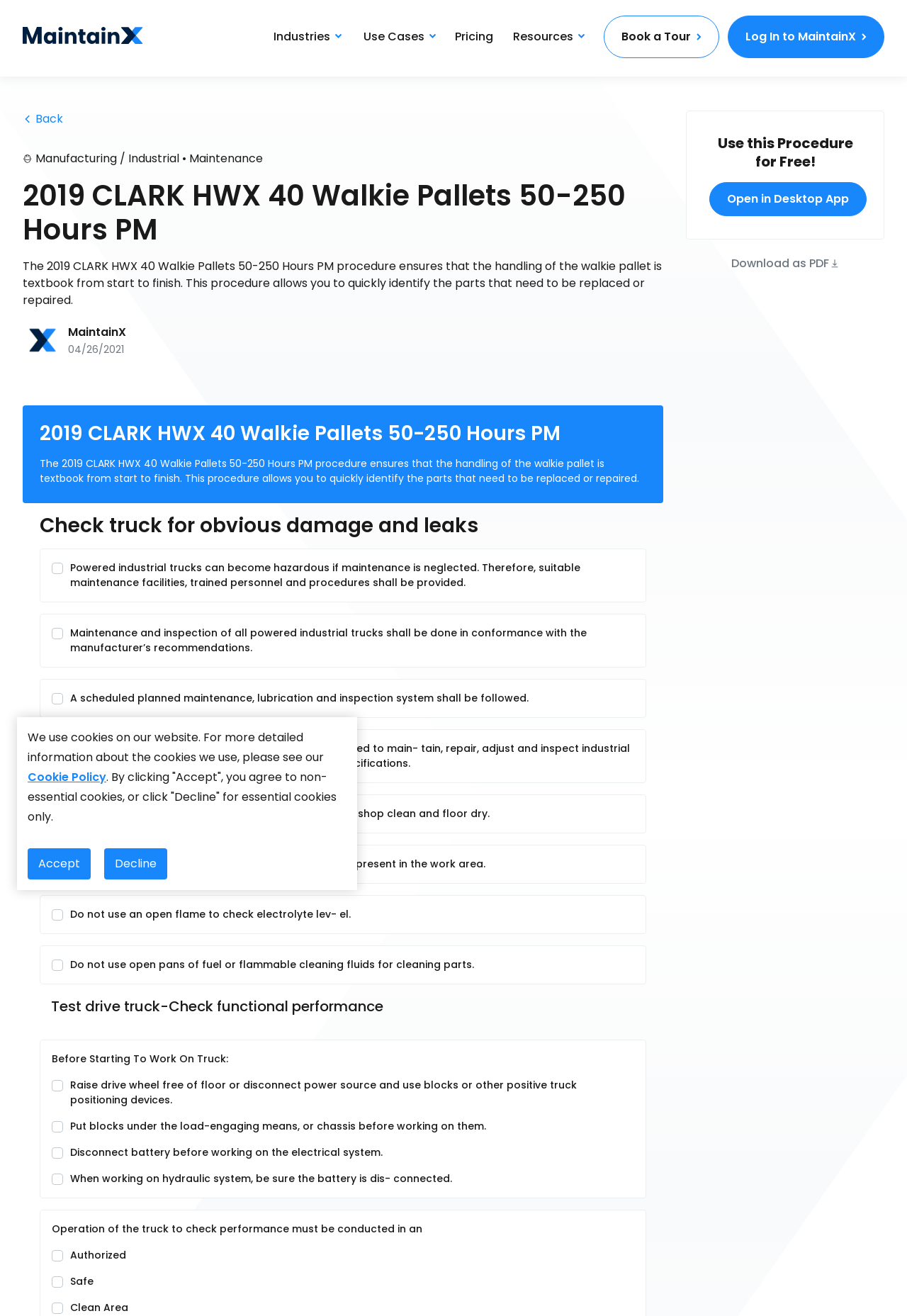What is the purpose of the 2019 CLARK HWX 40 Walkie Pallets 50-250 Hours PM procedure?
Utilize the image to construct a detailed and well-explained answer.

The purpose of the 2019 CLARK HWX 40 Walkie Pallets 50-250 Hours PM procedure is to ensure that the handling of the walkie pallet is done in a textbook manner from start to finish, allowing users to quickly identify parts that need to be replaced or repaired.